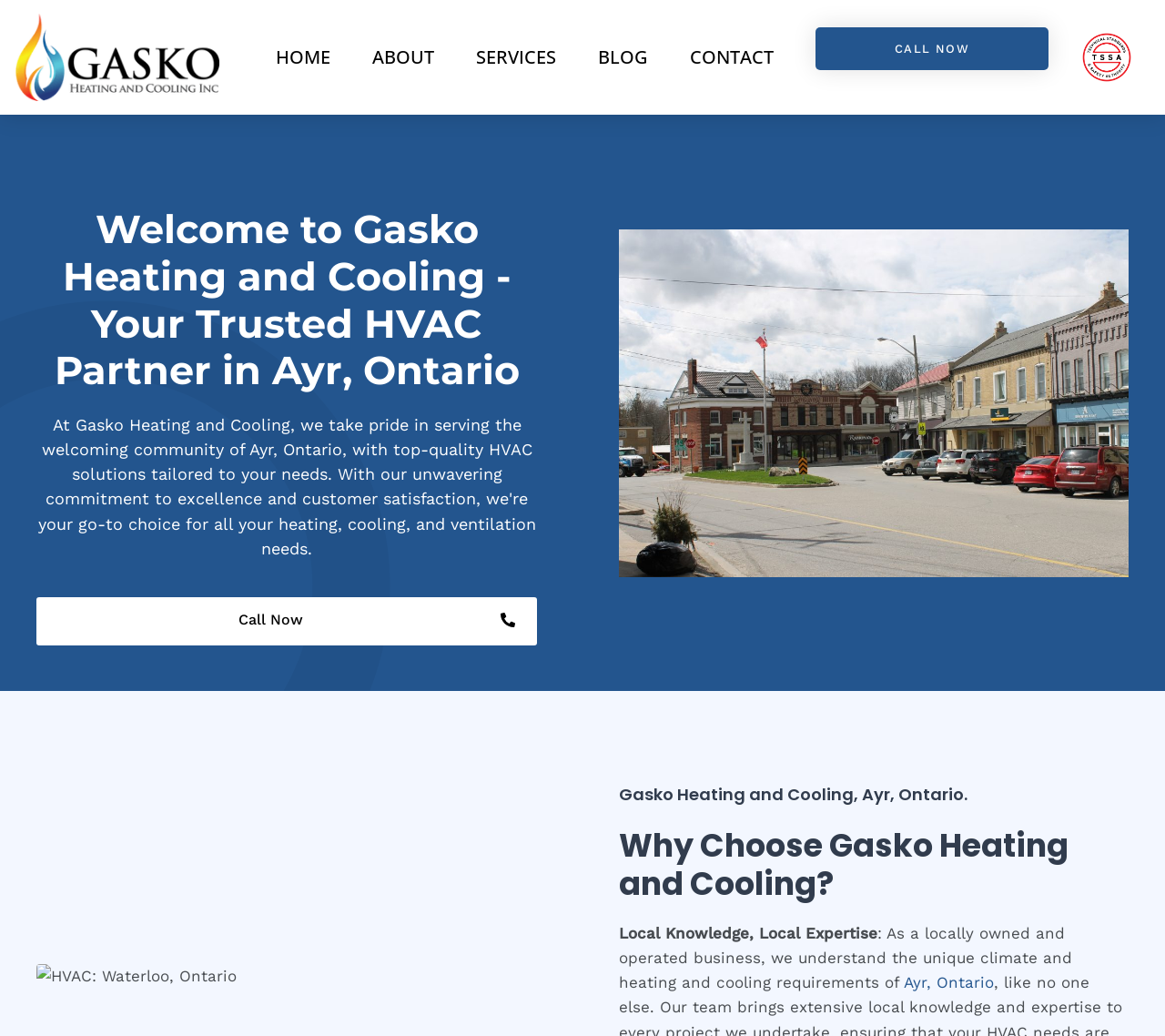Give the bounding box coordinates for this UI element: "Call Now". The coordinates should be four float numbers between 0 and 1, arranged as [left, top, right, bottom].

[0.031, 0.576, 0.461, 0.623]